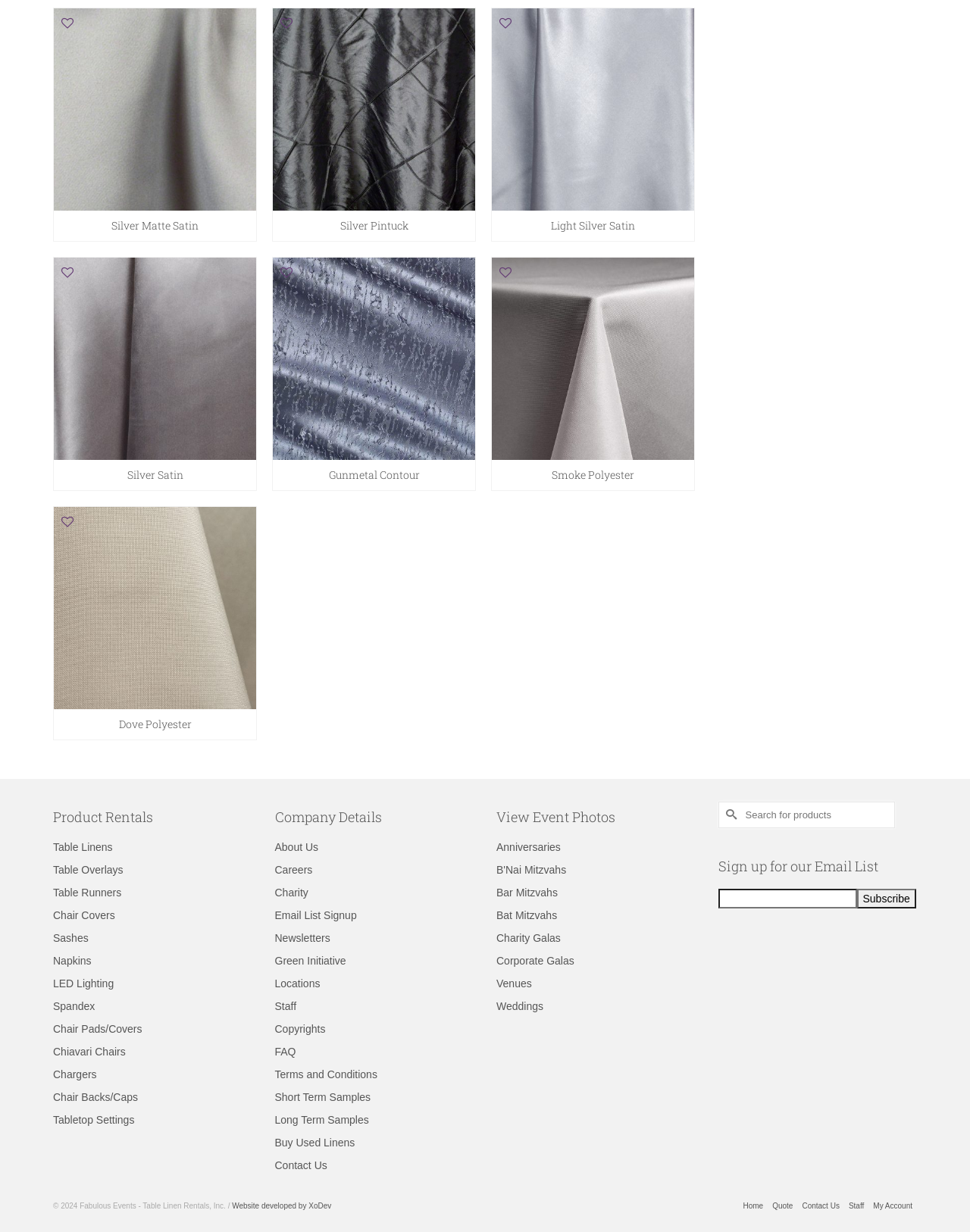Please identify the bounding box coordinates of the element's region that I should click in order to complete the following instruction: "Search for a movie". The bounding box coordinates consist of four float numbers between 0 and 1, i.e., [left, top, right, bottom].

None